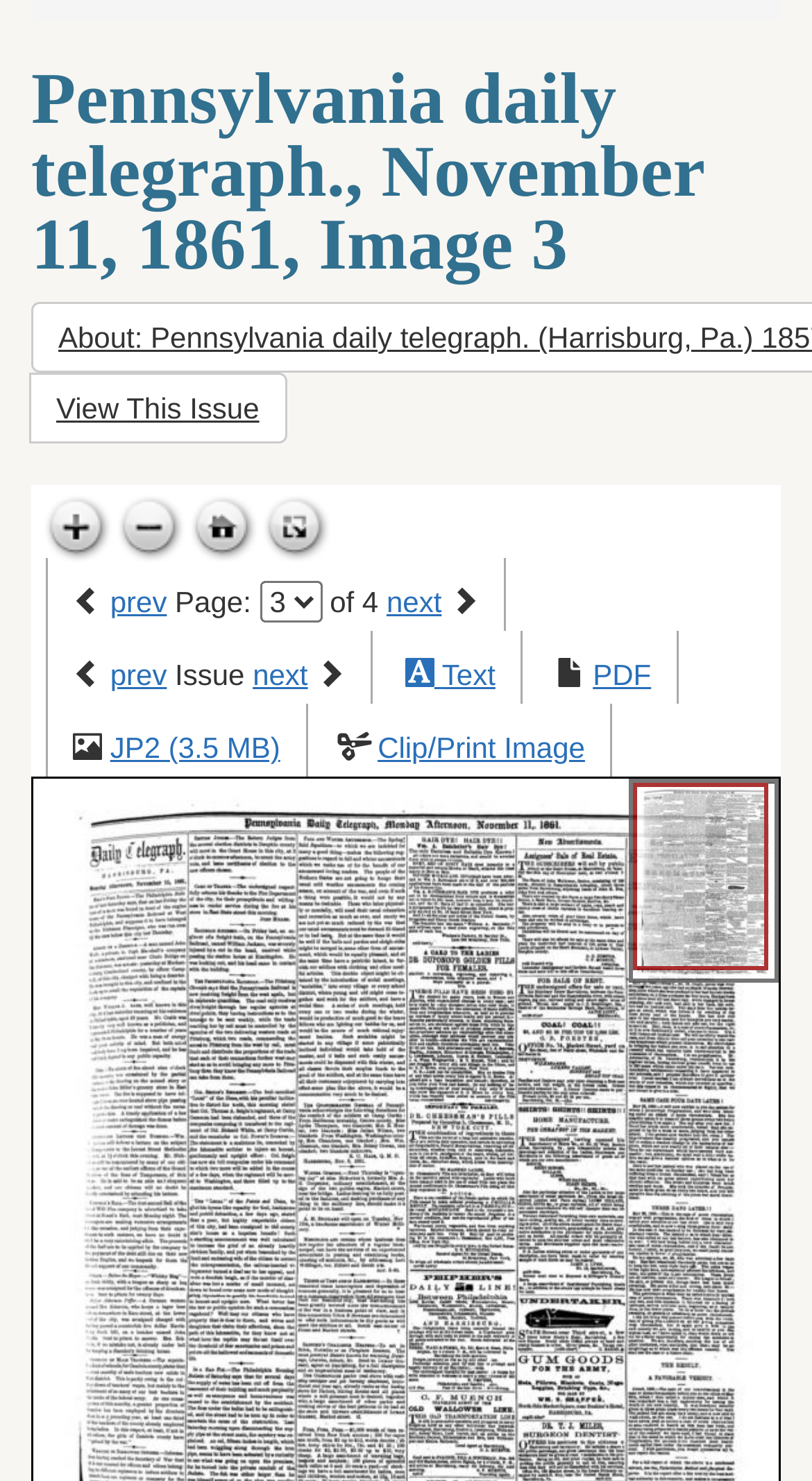Using the description: "View This Issue", identify the bounding box of the corresponding UI element in the screenshot.

[0.036, 0.252, 0.353, 0.299]